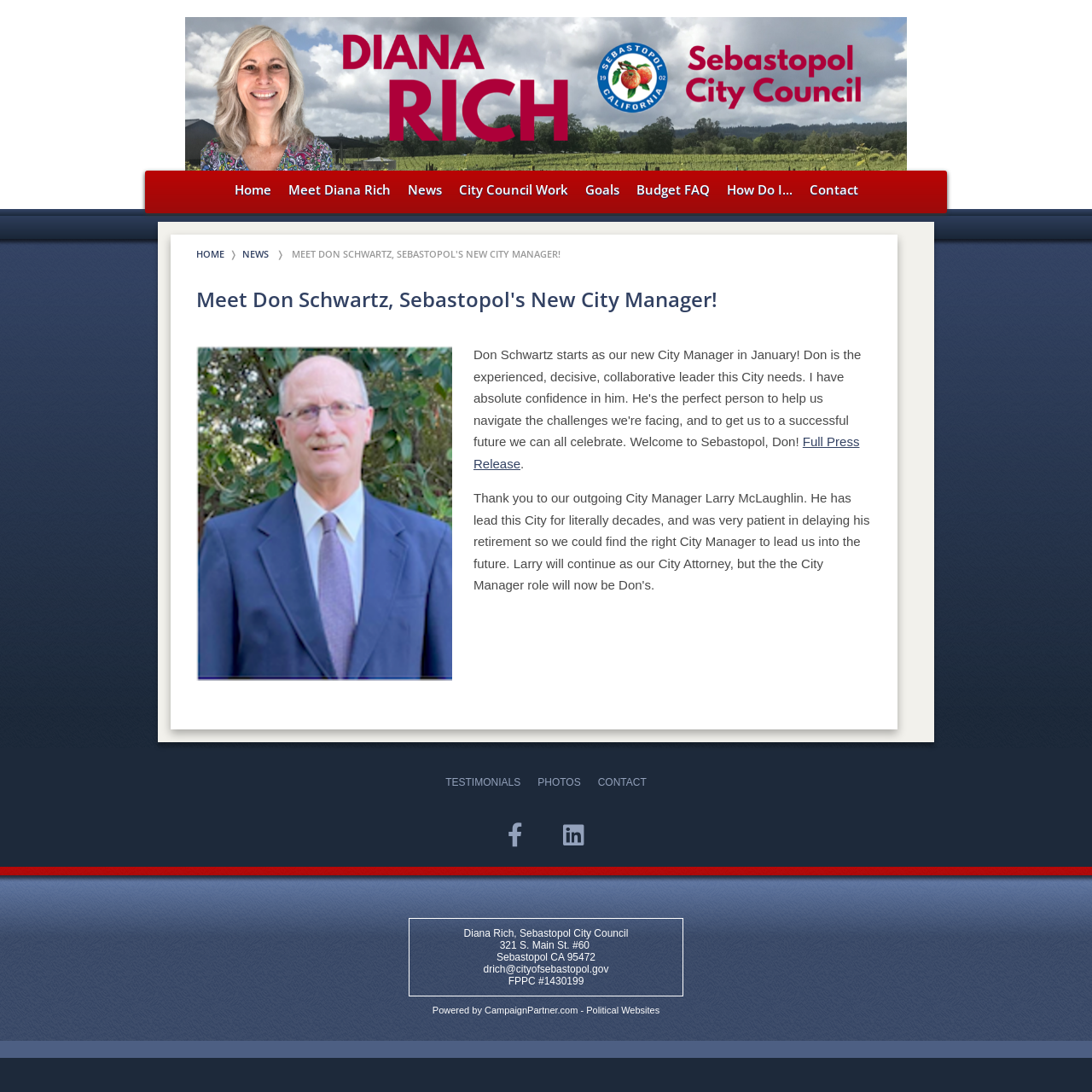Please specify the bounding box coordinates in the format (top-left x, top-left y, bottom-right x, bottom-right y), with all values as floating point numbers between 0 and 1. Identify the bounding box of the UI element described by: alt="AmitaAyurveda logo"

None